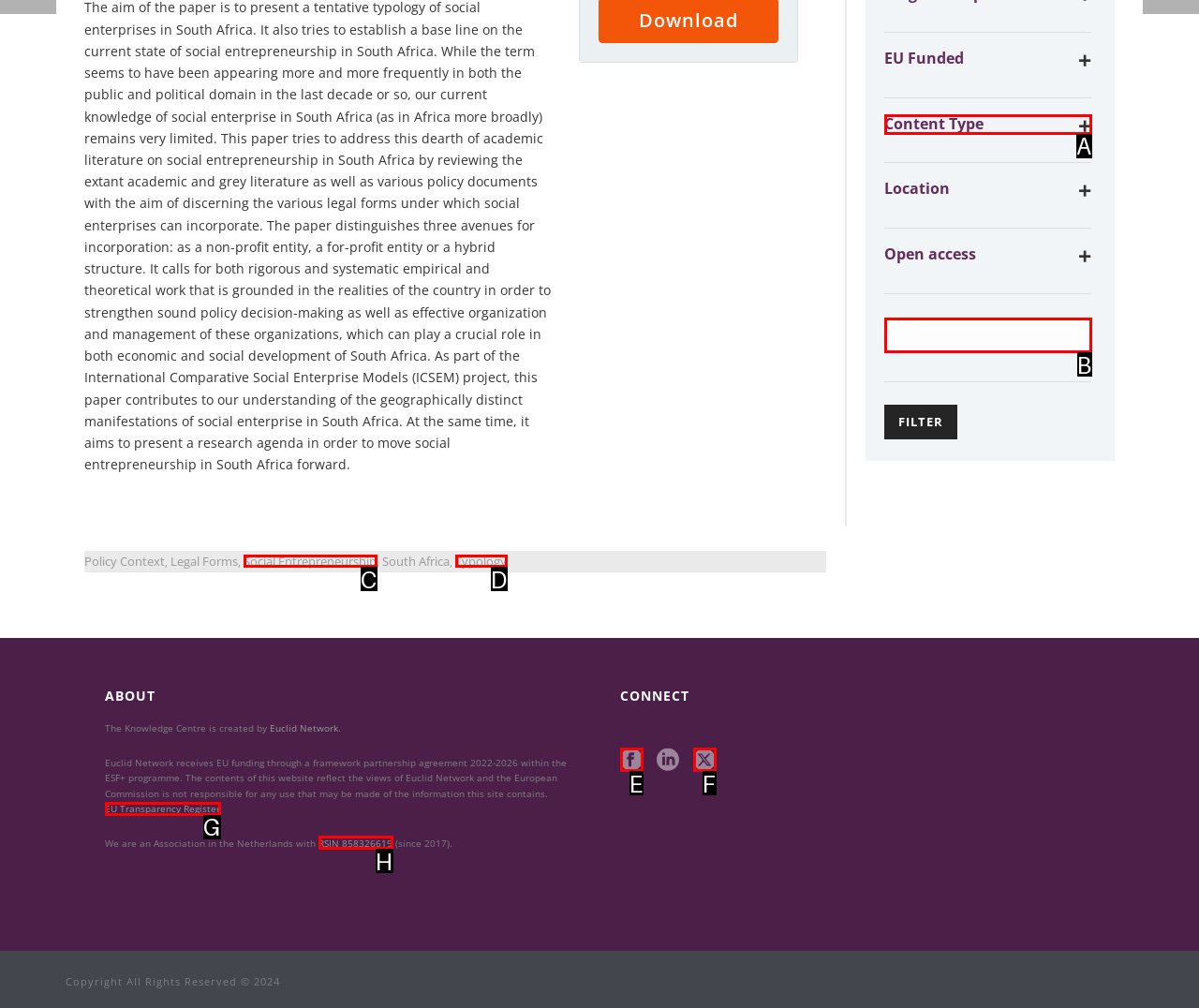Refer to the description: EU Transparency Register and choose the option that best fits. Provide the letter of that option directly from the options.

G